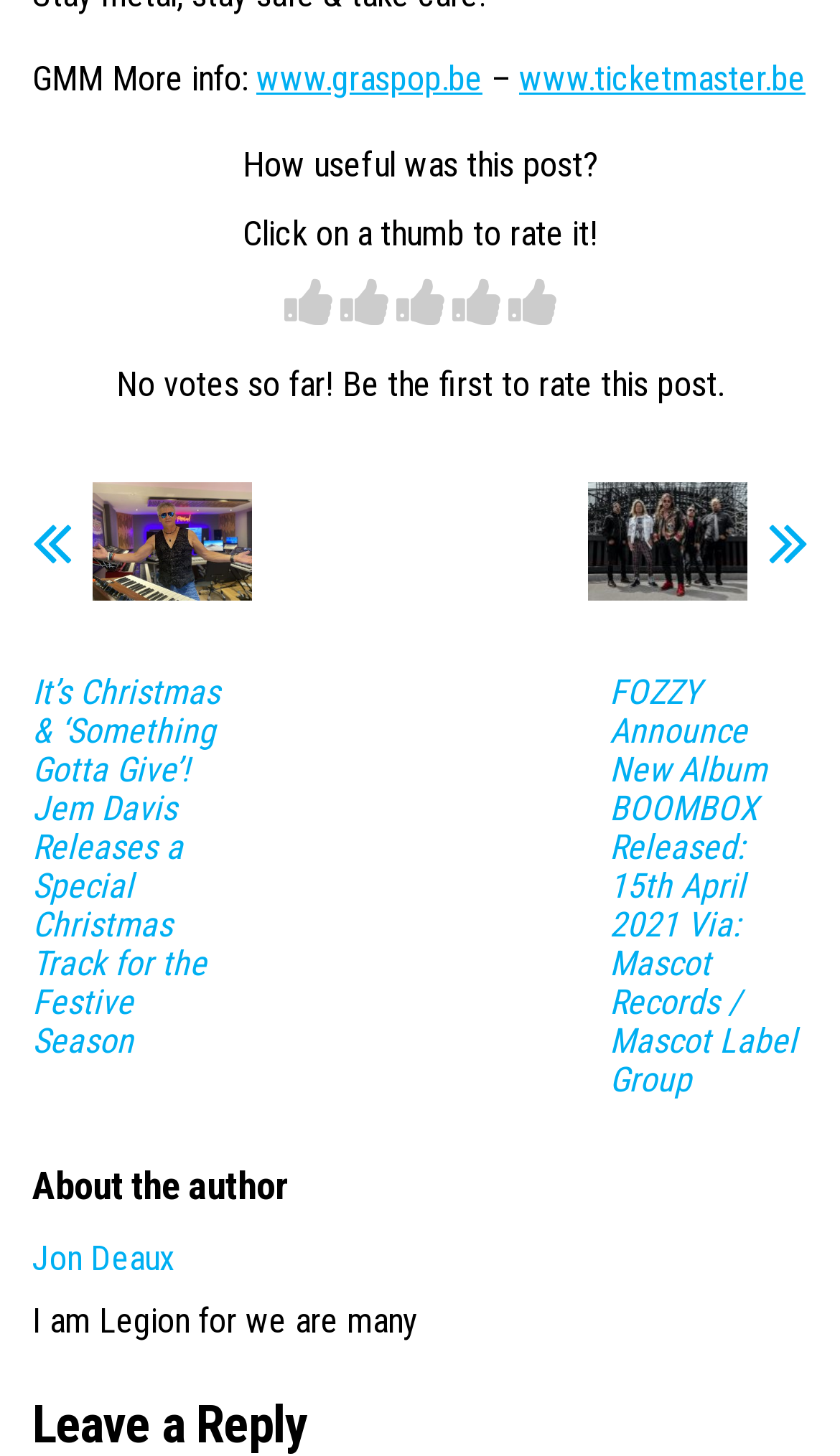Answer the question briefly using a single word or phrase: 
What is the title of the first article?

It’s Christmas & ‘Something Gotta Give’!